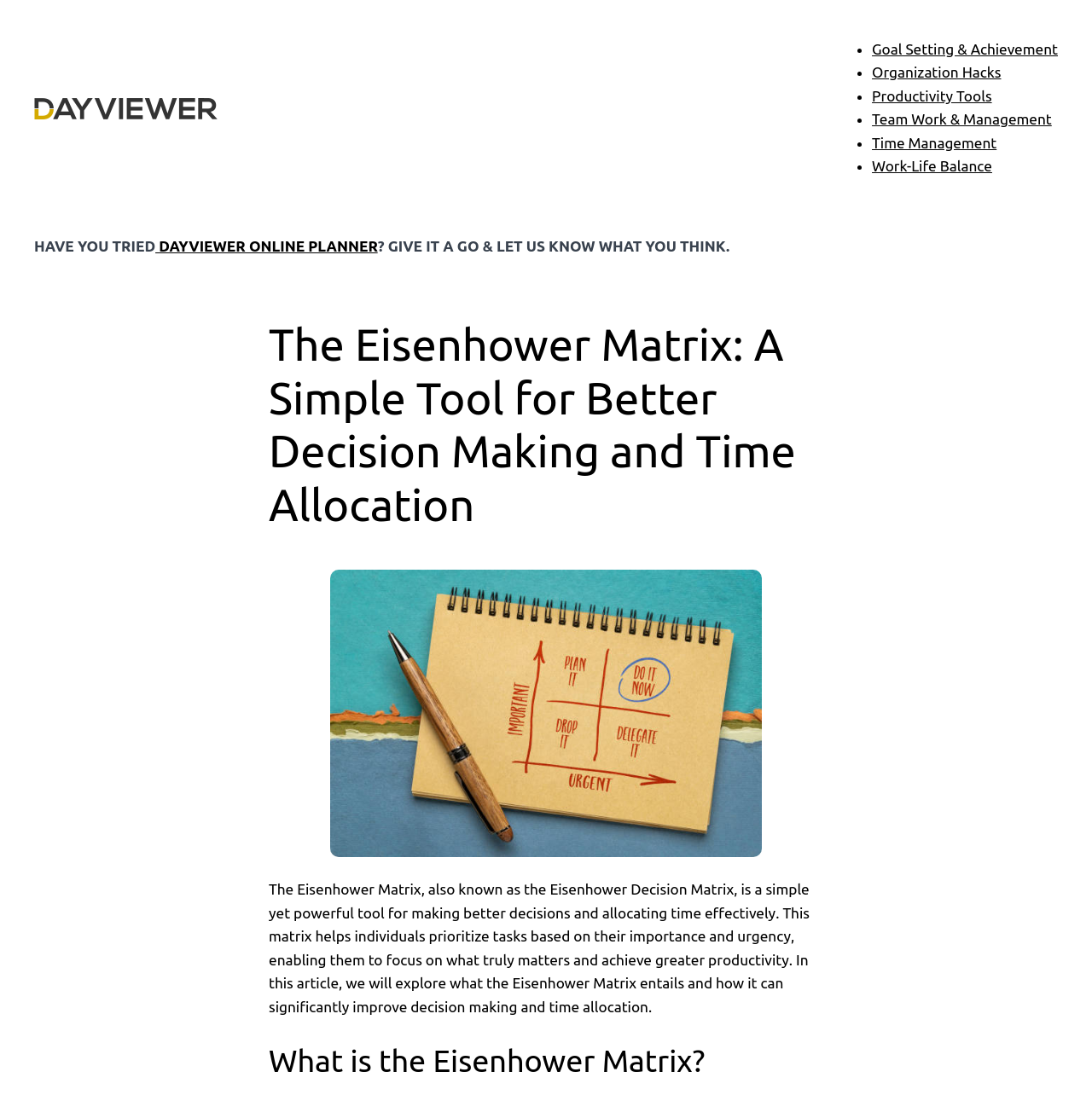Answer the following inquiry with a single word or phrase:
What is the name of the online planner mentioned on the webpage?

DayViewer Online Planner